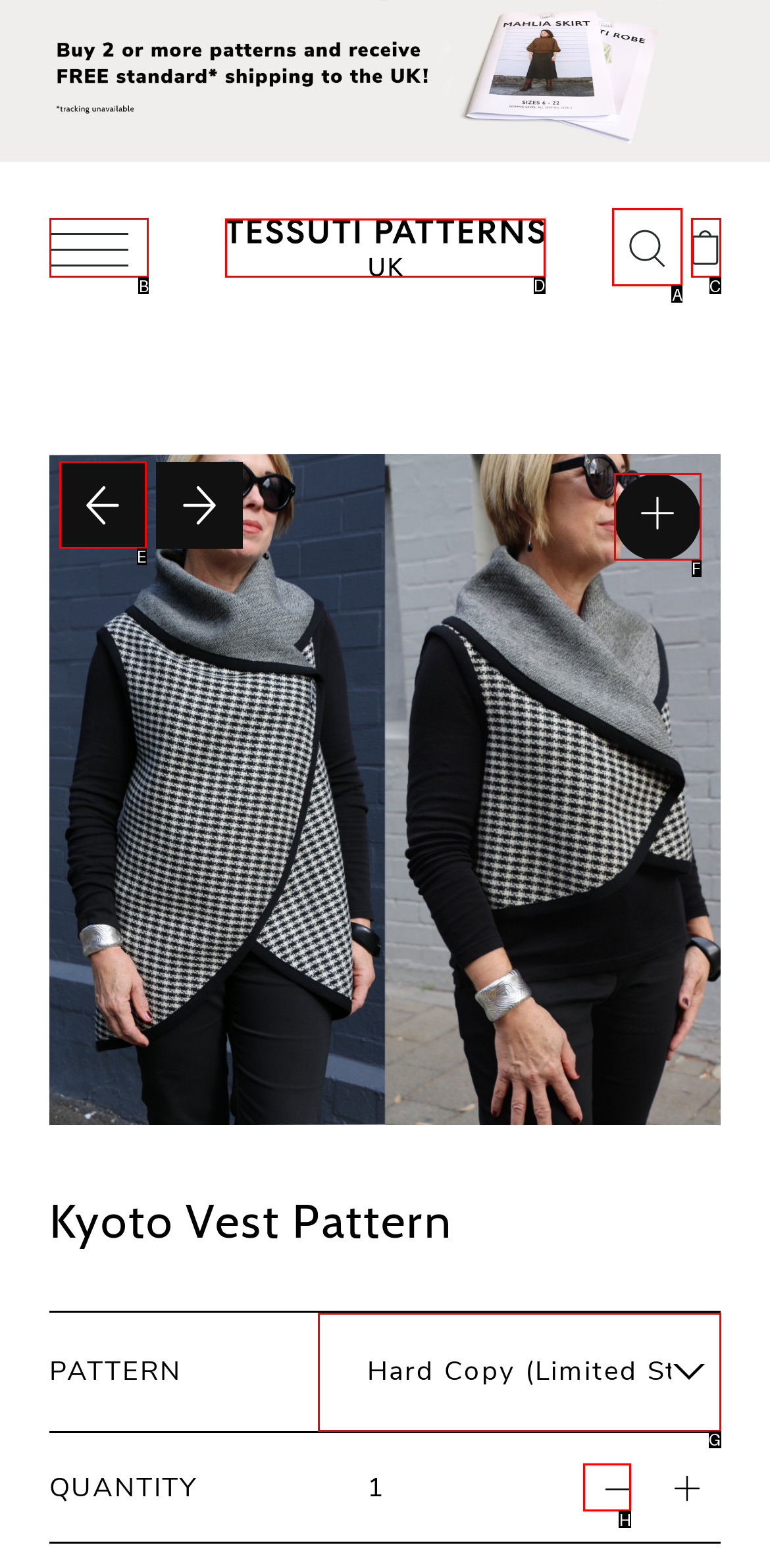Identify the option that corresponds to the description: alt="TESSUTI PATTERNS UK". Provide only the letter of the option directly.

D